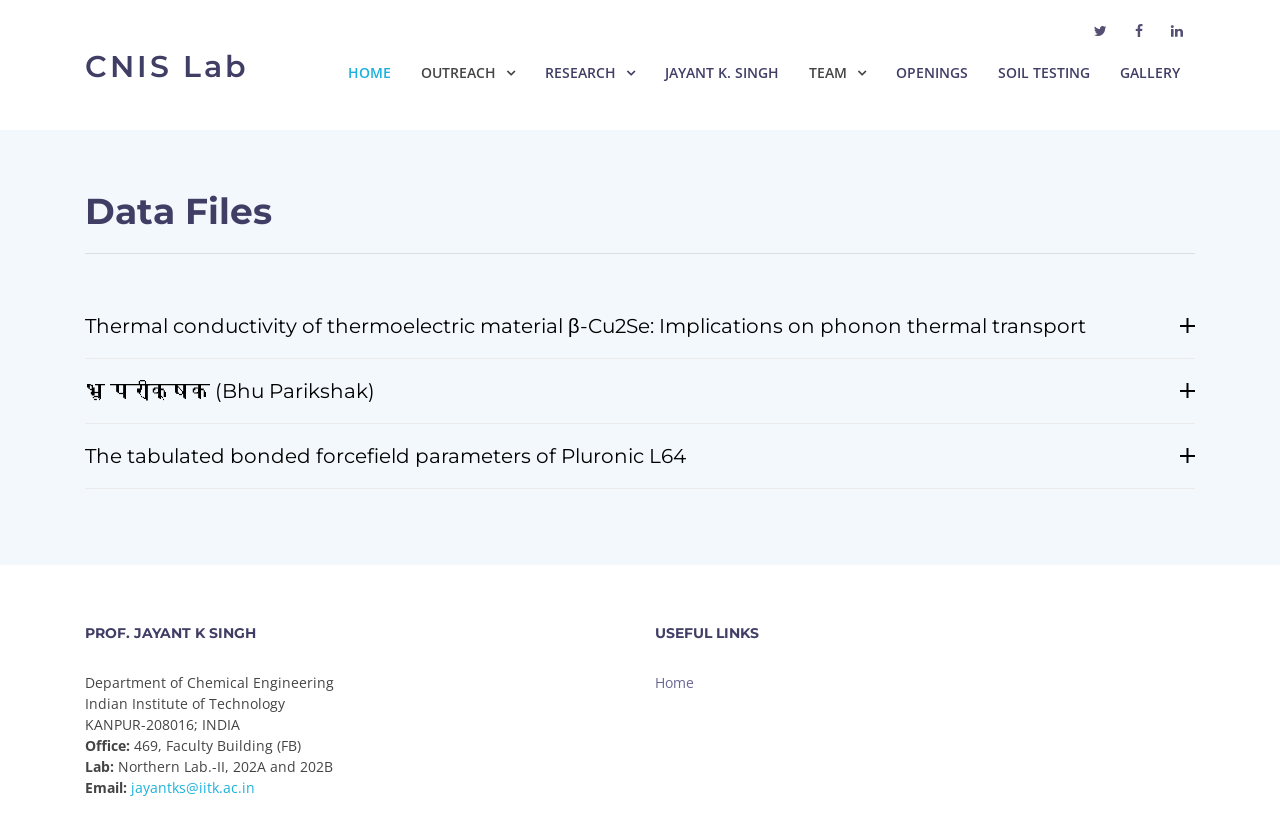Identify the bounding box of the UI element described as follows: "भू परीक्षक (Bhu Parikshak)". Provide the coordinates as four float numbers in the range of 0 to 1 [left, top, right, bottom].

[0.066, 0.442, 0.934, 0.521]